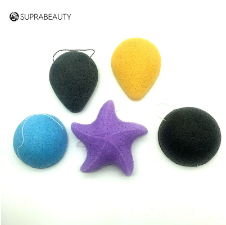Generate a descriptive account of all visible items and actions in the image.

This image showcases an assortment of Konjac sponges, featuring five unique shapes and colors primarily designed for facial cleansing. The sponges include a vibrant purple starfish shape, alongside a selection of round, teardrop, and oval sponges in black, blue, and yellow hues. Each sponge is crafted from natural ingredients, promoting gentle exfoliation and deep cleaning of the skin. The brand name, Suprabeauty, is prominently displayed at the top of the image, highlighting its commitment to sustainable beauty products. These sponges are an excellent choice for those seeking an effective and eco-friendly approach to skincare.